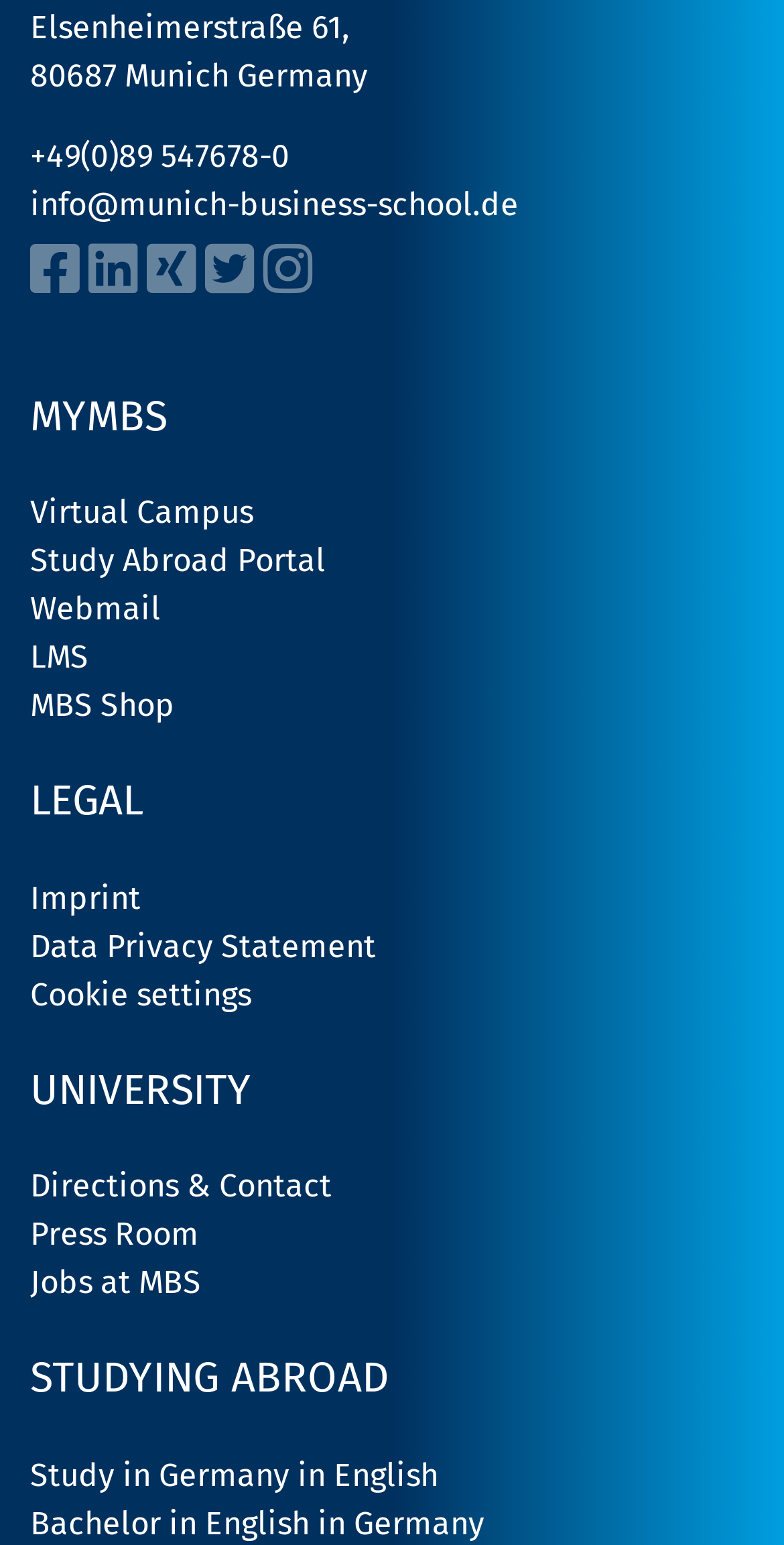Find the bounding box coordinates of the element I should click to carry out the following instruction: "contact the university".

[0.038, 0.119, 0.662, 0.144]